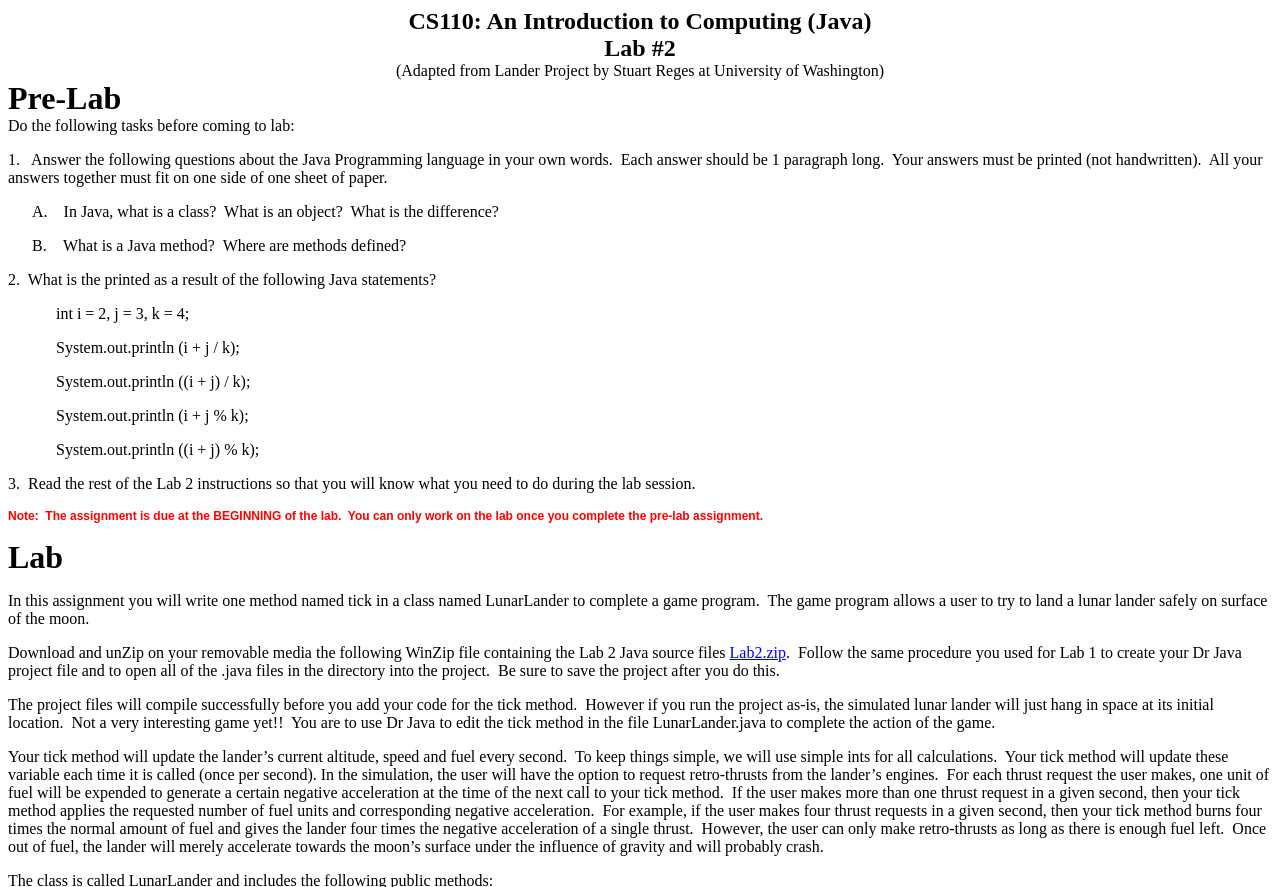What is the format of the answers to the pre-lab questions?
Please craft a detailed and exhaustive response to the question.

The question is asking about the format of the answers to the pre-lab questions. By reading the webpage, we can find the answer in the sentence 'Each answer should be 1 paragraph long.'